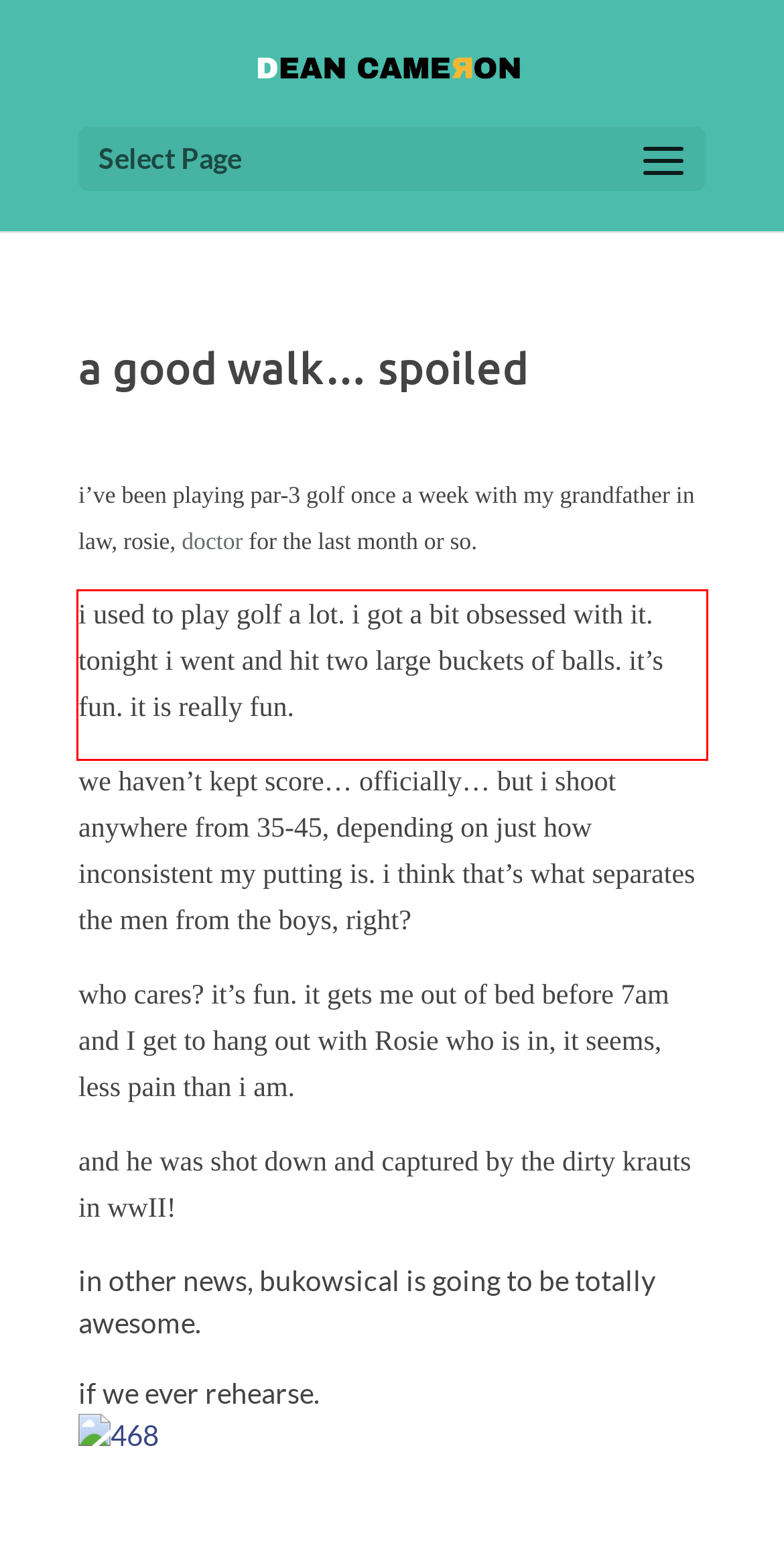Analyze the screenshot of a webpage where a red rectangle is bounding a UI element. Extract and generate the text content within this red bounding box.

i used to play golf a lot. i got a bit obsessed with it. tonight i went and hit two large buckets of balls. it’s fun. it is really fun.